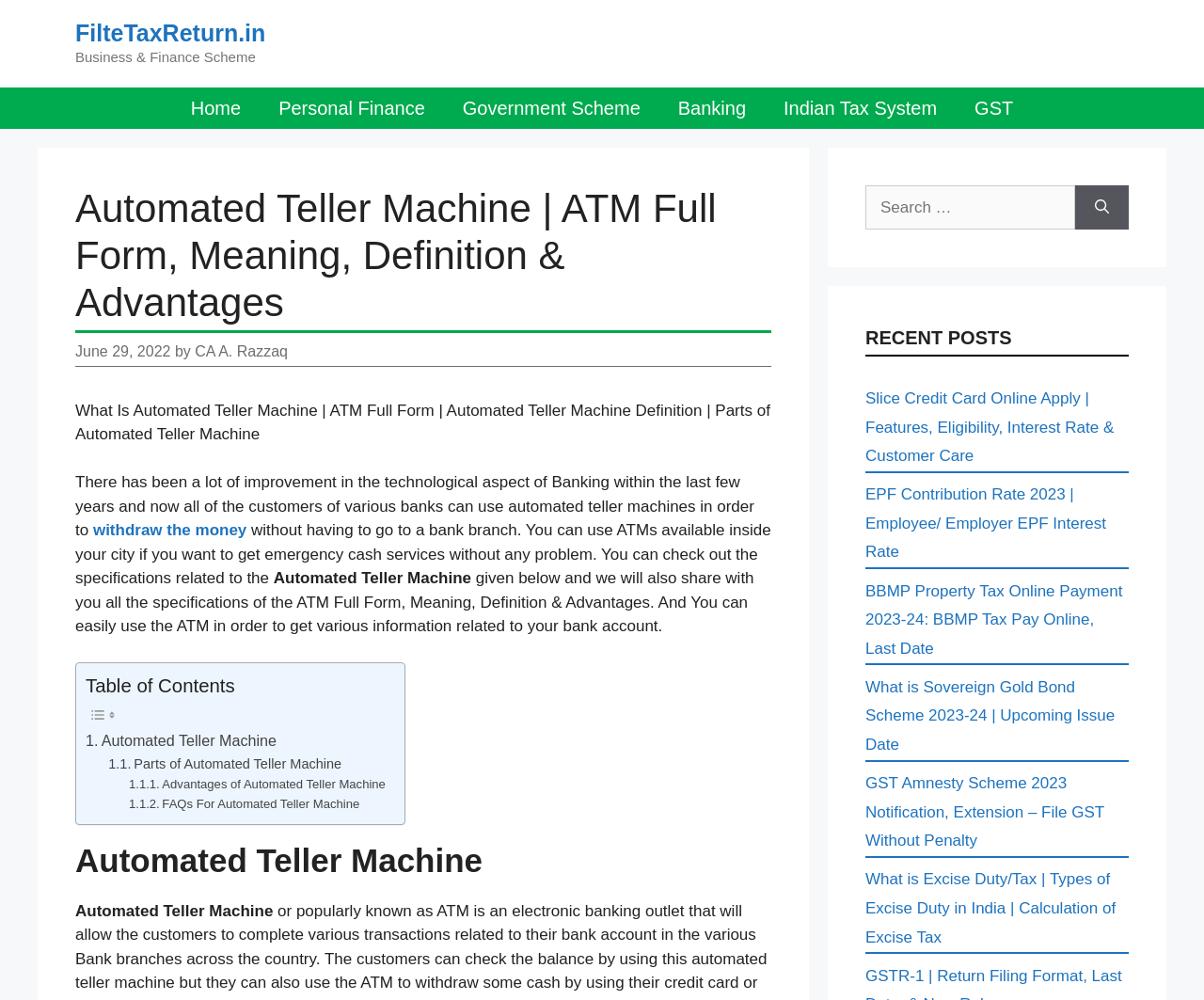What is the topic of the article? Based on the image, give a response in one word or a short phrase.

Automated Teller Machine